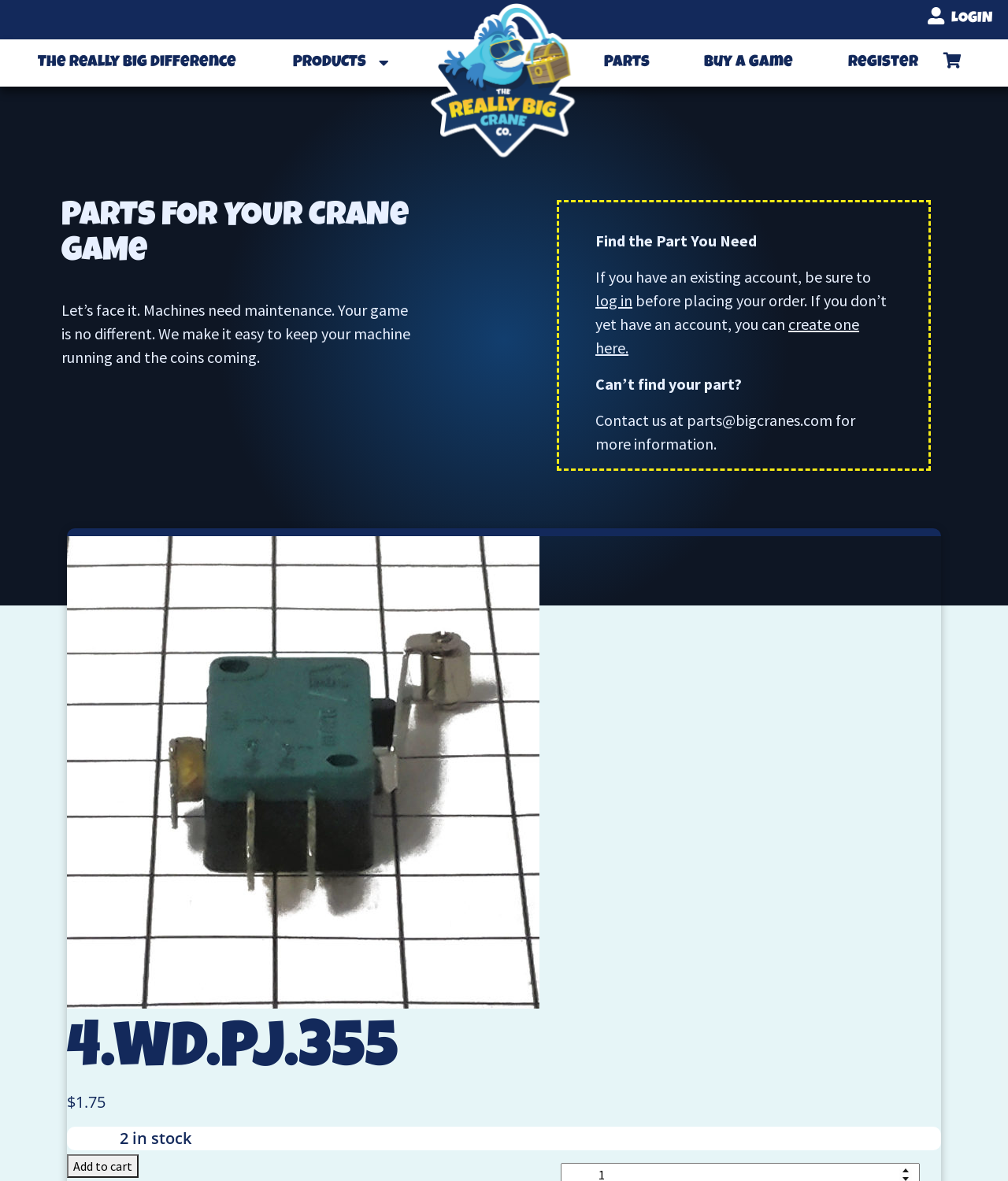Generate the text content of the main heading of the webpage.

PARTS FOR YOUR CRANe GAMe